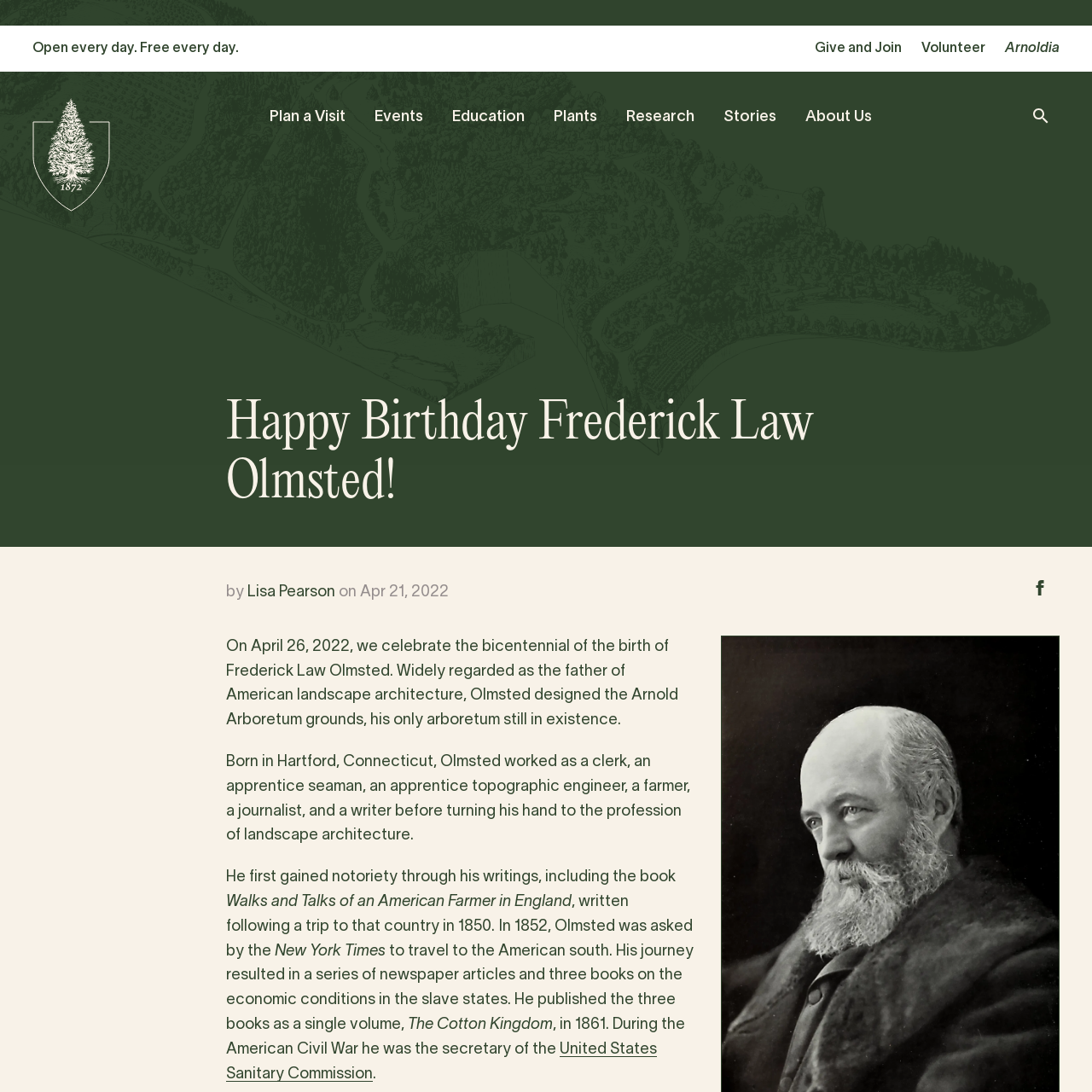Please identify the bounding box coordinates of the clickable area that will fulfill the following instruction: "Read about Frederick Law Olmsted's life". The coordinates should be in the format of four float numbers between 0 and 1, i.e., [left, top, right, bottom].

[0.207, 0.586, 0.621, 0.667]